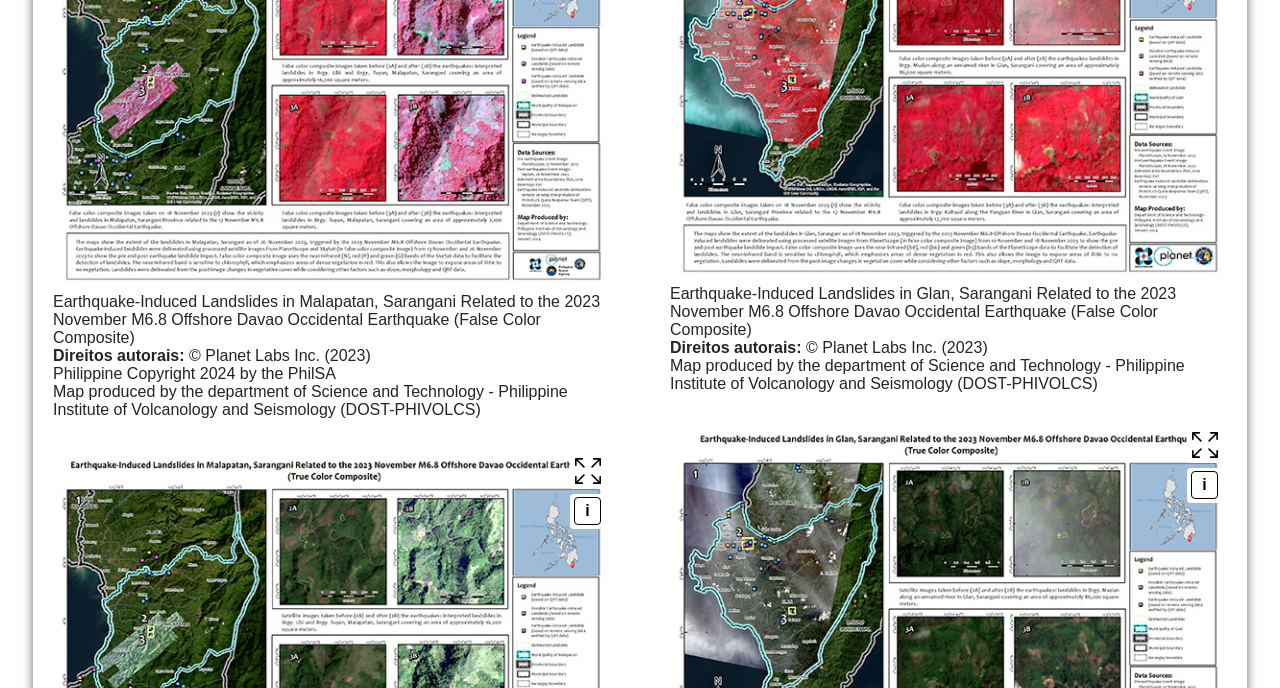Utilize the information from the image to answer the question in detail:
How many links are available to view images in a new window?

I counted the number of link elements with the text 'Click to view the image in new window' and found four of them. Therefore, there are 4 links available to view images in a new window.